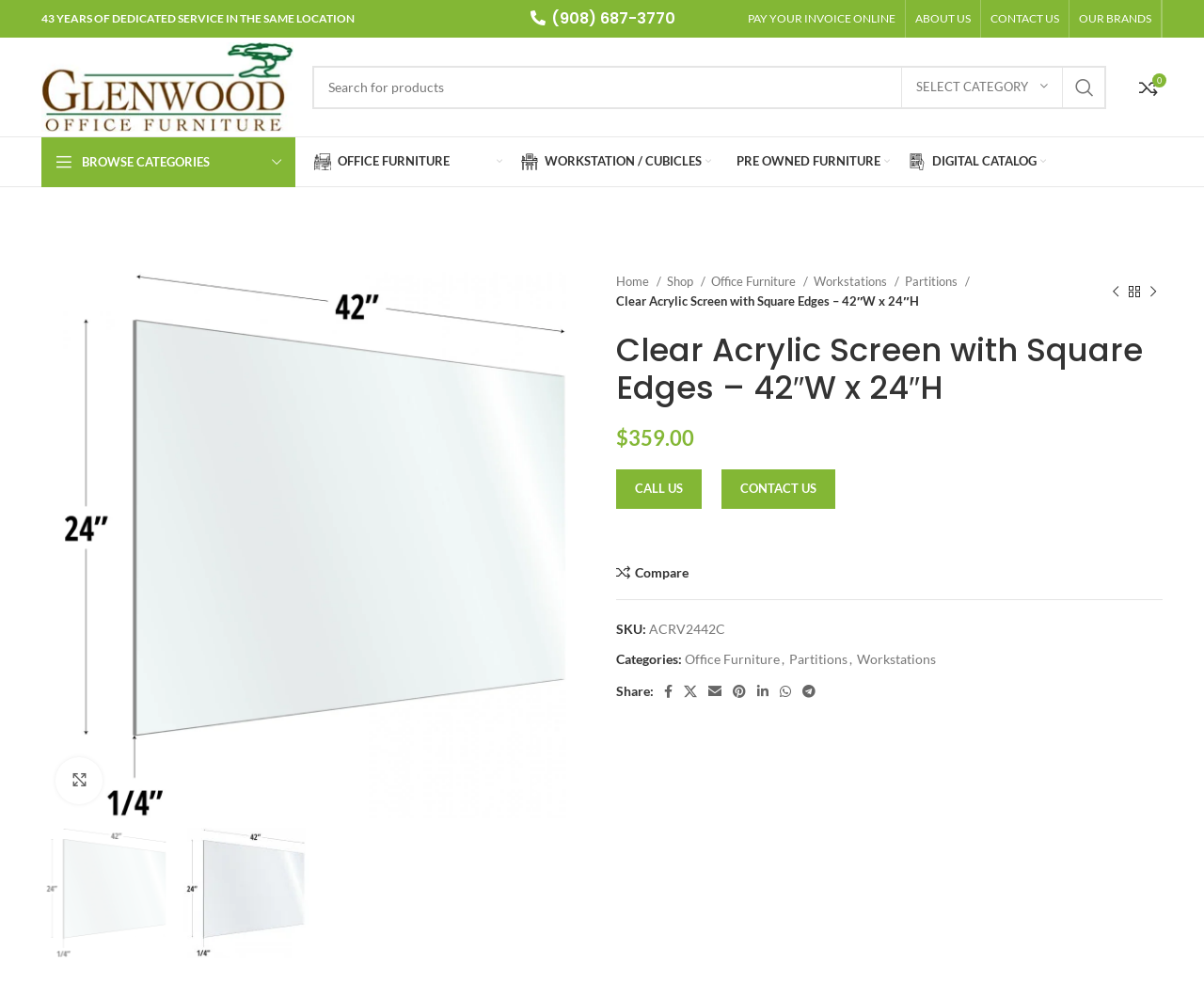Find the bounding box coordinates of the element's region that should be clicked in order to follow the given instruction: "Call the office". The coordinates should consist of four float numbers between 0 and 1, i.e., [left, top, right, bottom].

[0.439, 0.008, 0.561, 0.03]